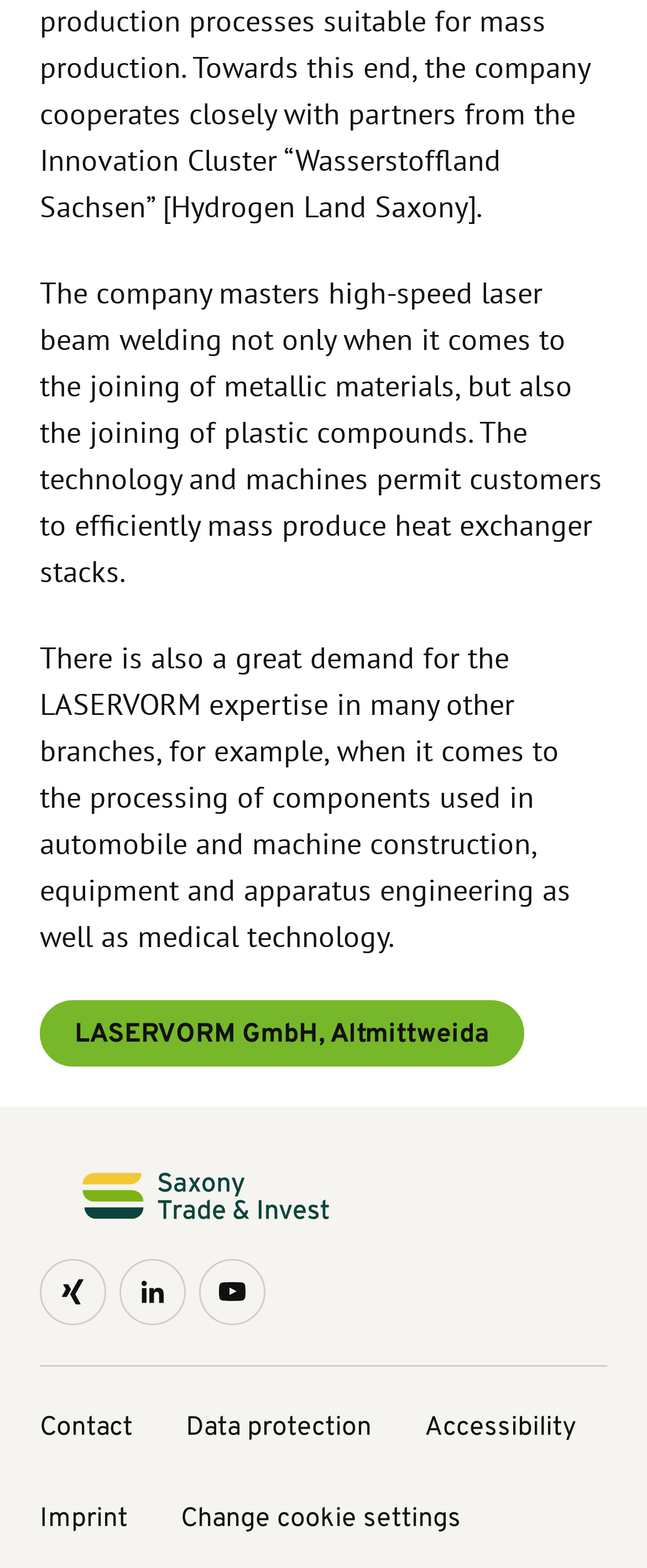Provide the bounding box coordinates for the UI element that is described by this text: "Change cookie settings". The coordinates should be in the form of four float numbers between 0 and 1: [left, top, right, bottom].

[0.279, 0.955, 0.713, 0.98]